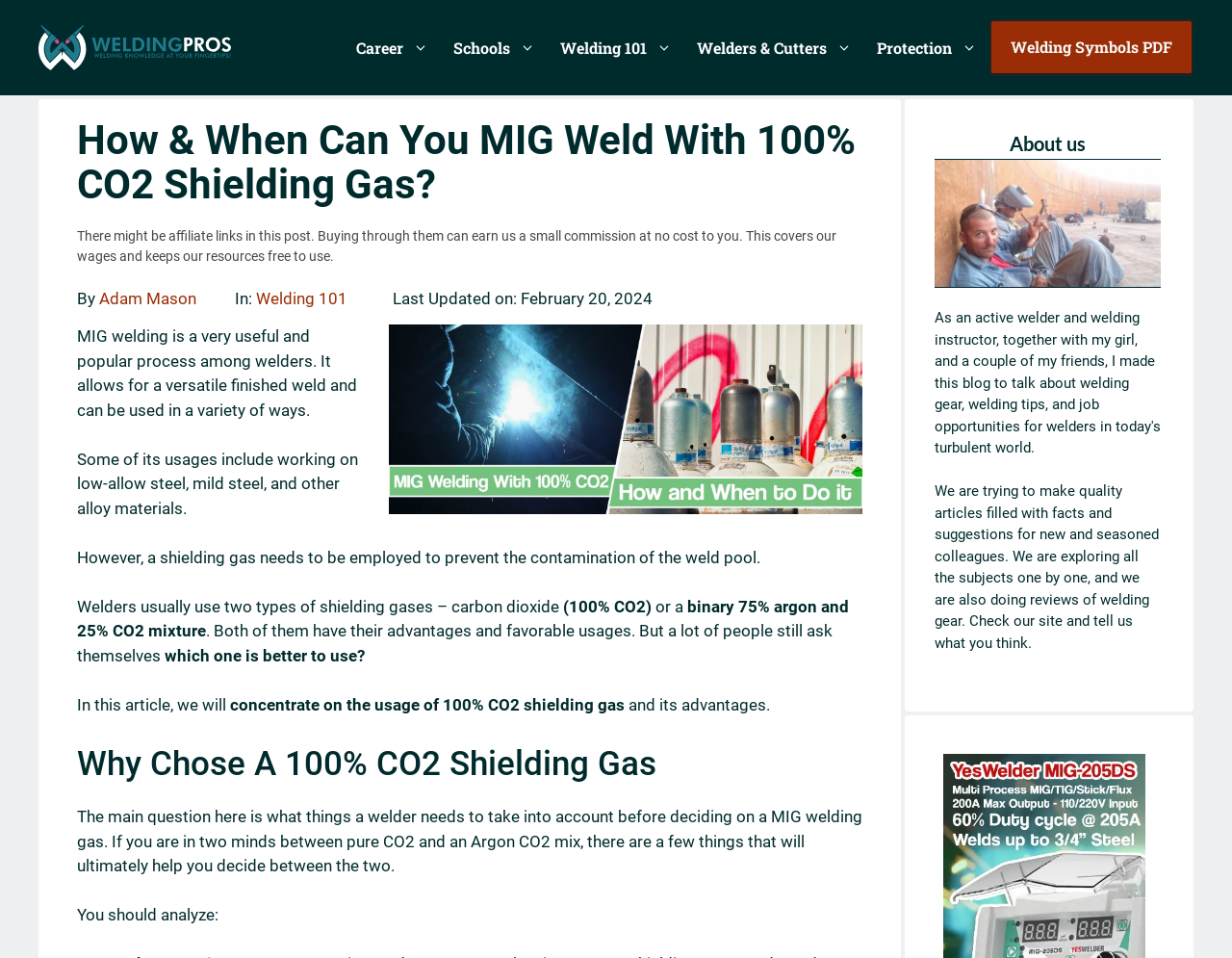Predict the bounding box coordinates of the UI element that matches this description: "Schools". The coordinates should be in the format [left, top, right, bottom] with each value between 0 and 1.

[0.358, 0.026, 0.445, 0.074]